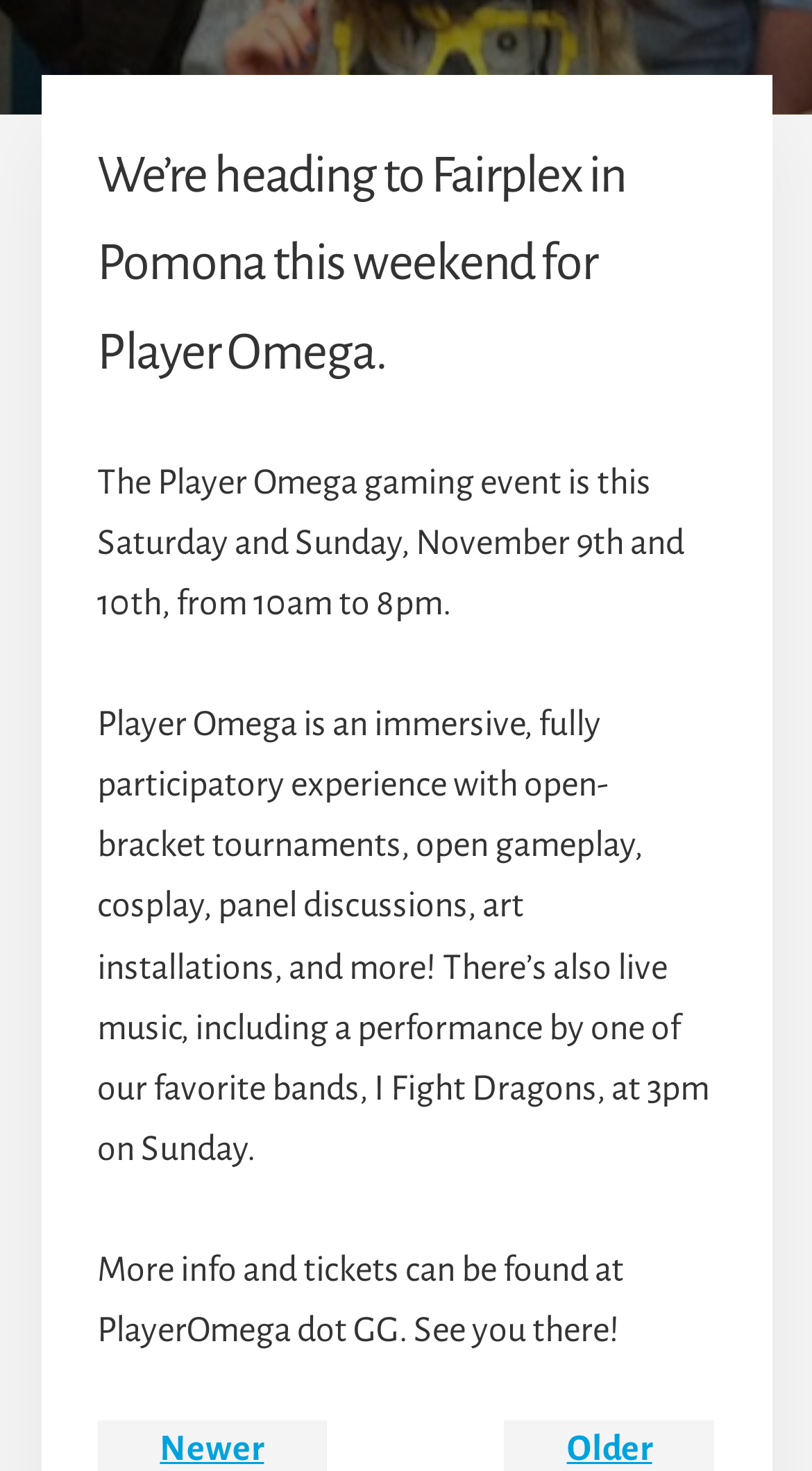Identify the bounding box for the UI element described as: "Older". Ensure the coordinates are four float numbers between 0 and 1, formatted as [left, top, right, bottom].

[0.698, 0.973, 0.803, 0.998]